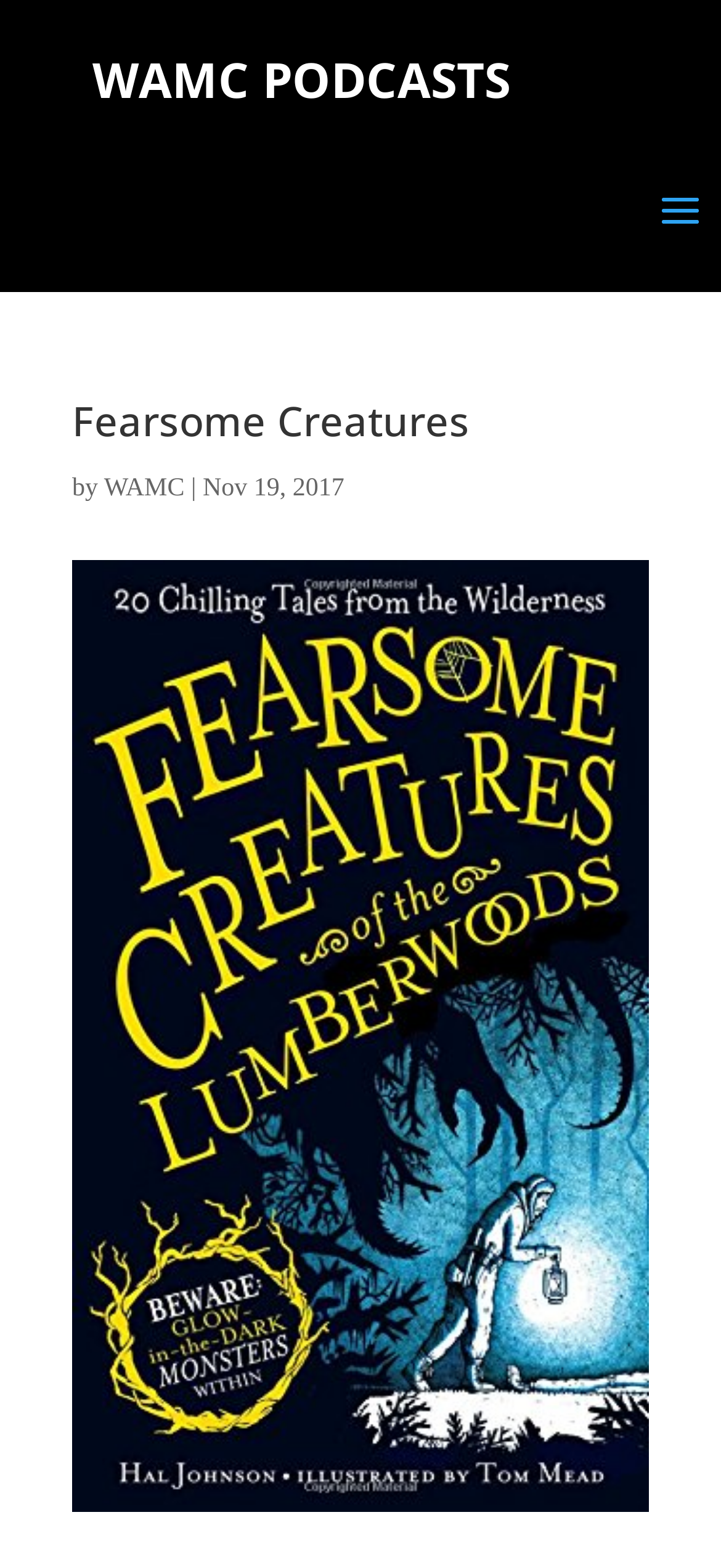Please predict the bounding box coordinates (top-left x, top-left y, bottom-right x, bottom-right y) for the UI element in the screenshot that fits the description: WAMC

[0.144, 0.303, 0.256, 0.321]